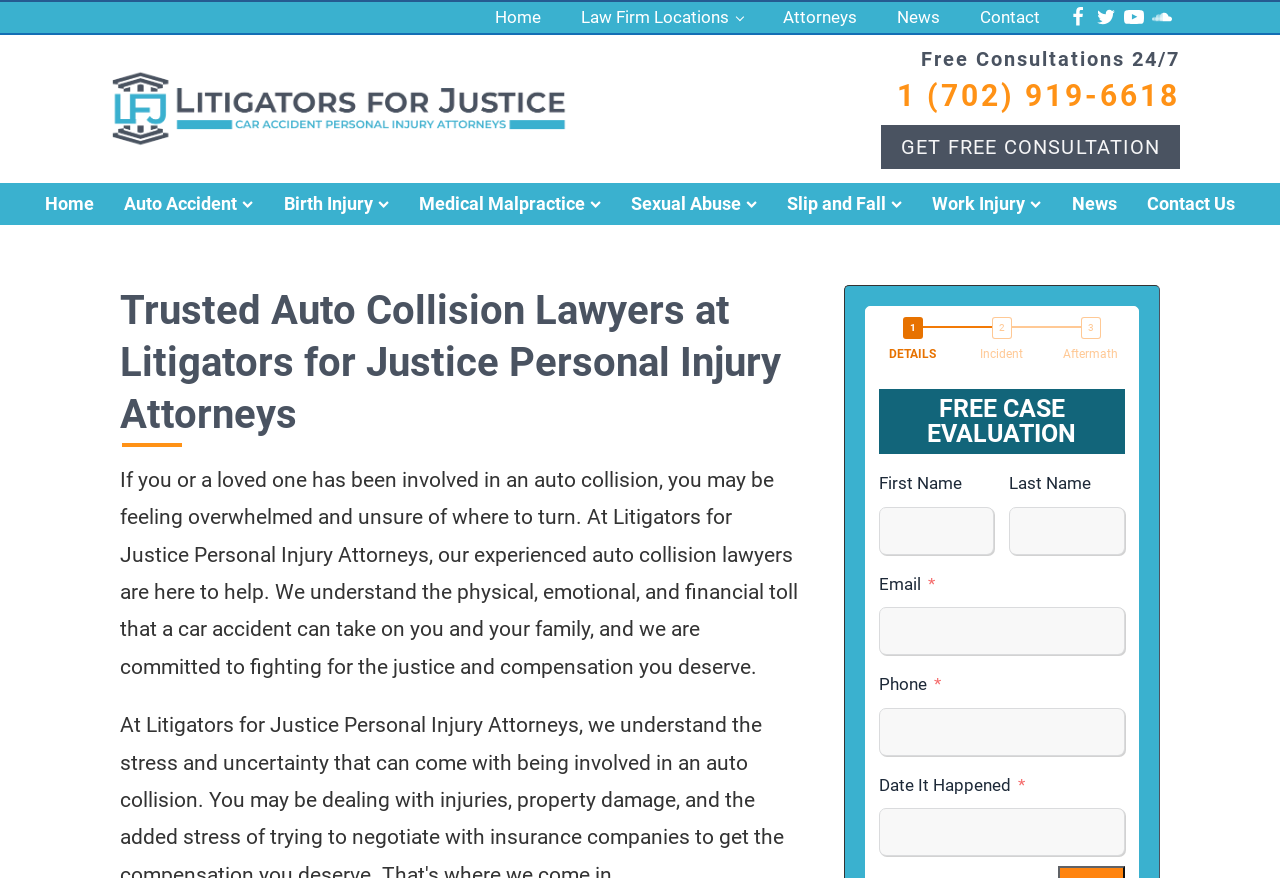Determine the bounding box coordinates of the clickable element to complete this instruction: "Read the news about tuition costs". Provide the coordinates in the format of four float numbers between 0 and 1, [left, top, right, bottom].

None